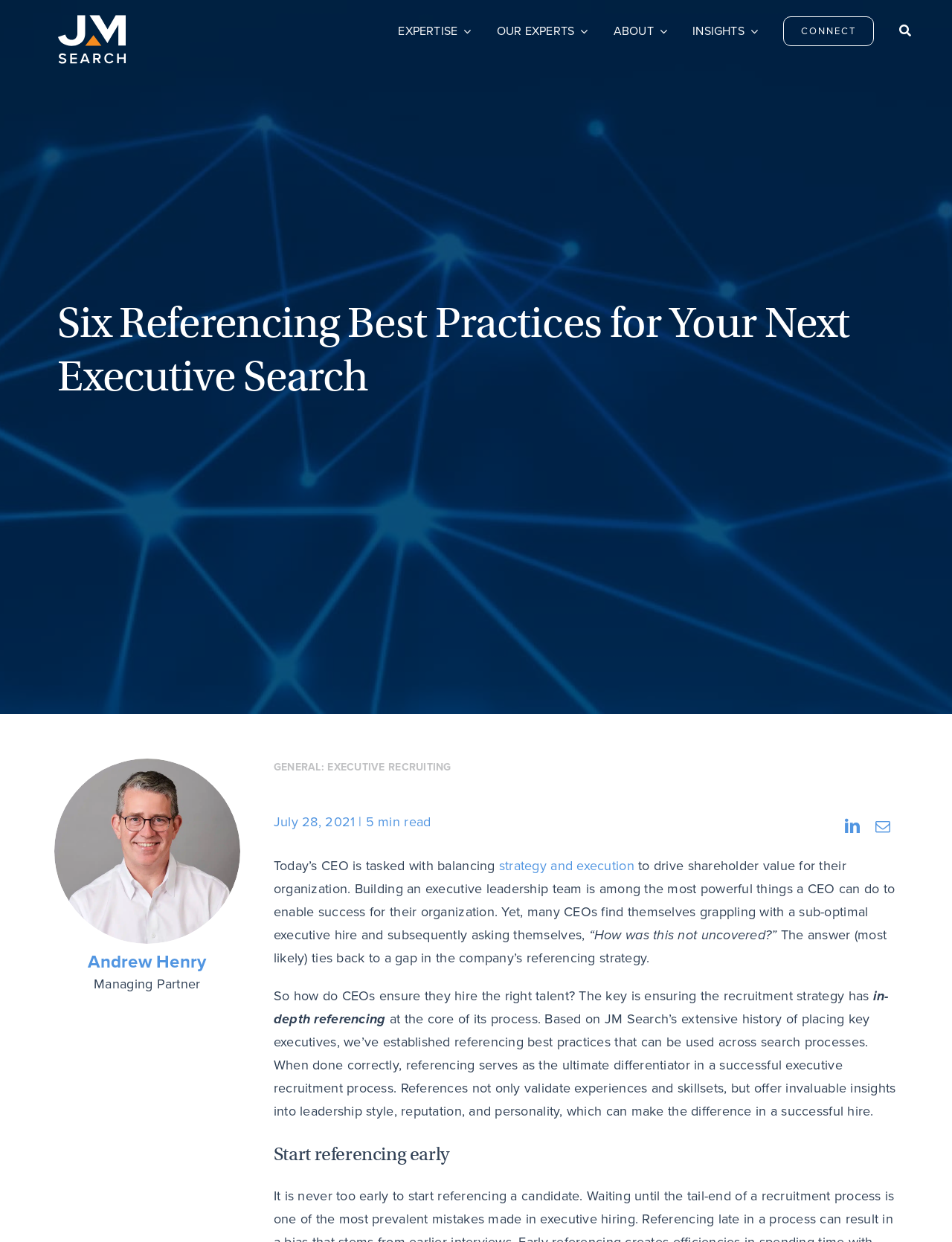Describe all visible elements and their arrangement on the webpage.

The webpage is about executive search and recruitment, specifically highlighting the importance of in-depth referencing in the hiring process. At the top left corner, there is a logo of JM Search, accompanied by a navigation menu with links to different sections of the website, including "EXPERTISE", "OUR EXPERTS", "ABOUT", "INSIGHTS", and "CONNECT".

Below the navigation menu, there is a heading that reads "Six Referencing Best Practices for Your Next Executive Search". To the right of the heading, there is an image with a link to the author's profile, Andrew Henry, who is a Managing Partner.

The main content of the webpage is divided into sections, with headings and paragraphs of text. The text discusses the challenges of hiring the right talent and the importance of in-depth referencing in the recruitment process. There are several links embedded in the text, including one to "EXECUTIVE RECRUITING" and another to "strategy and execution".

At the bottom of the page, there are links to share the article on LinkedIn and via email. There is also a "Go to Top" link at the bottom right corner of the page, allowing users to quickly navigate back to the top of the page.